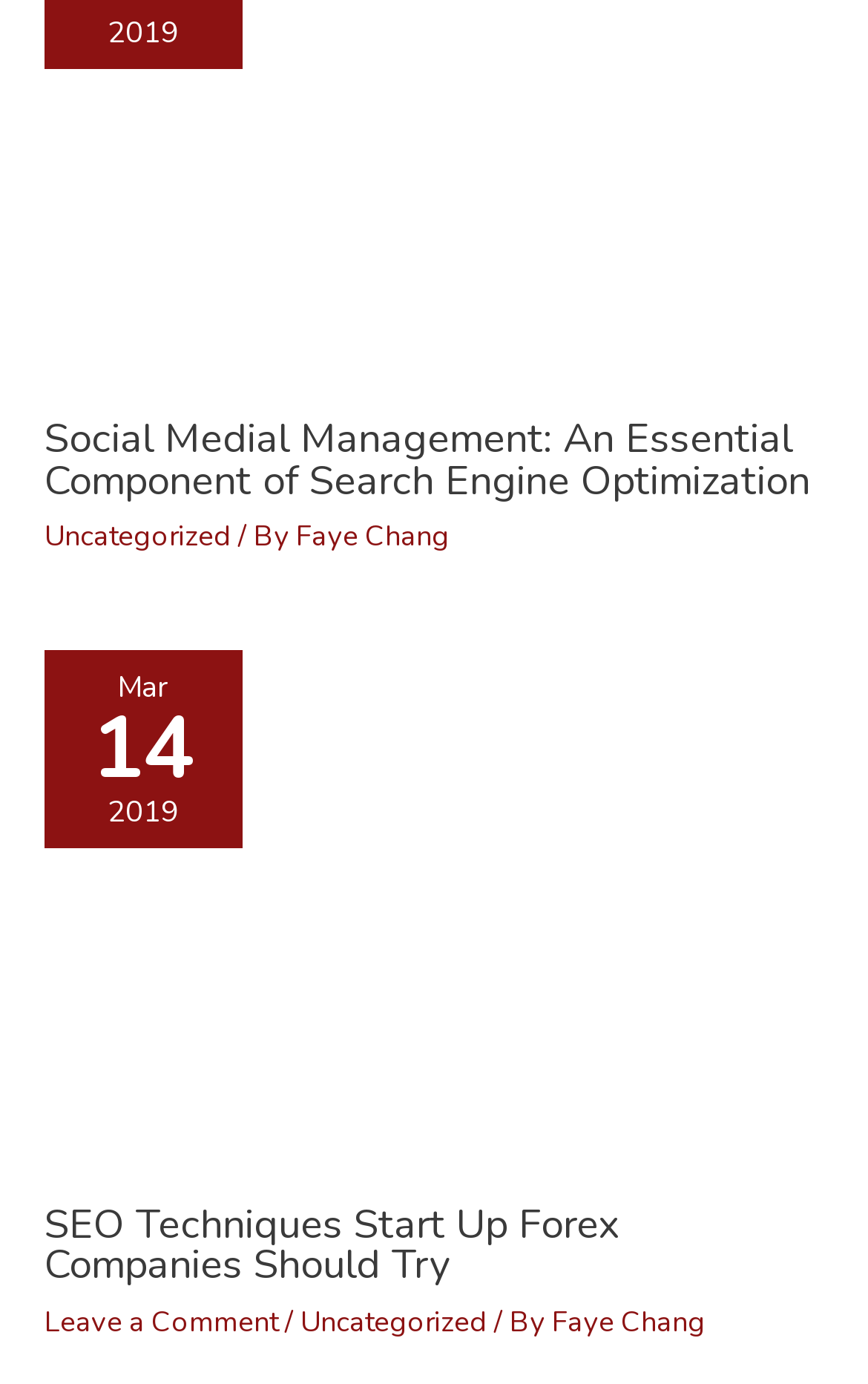Determine the bounding box coordinates for the area that should be clicked to carry out the following instruction: "Read more about Social Medial Management".

[0.051, 0.073, 0.949, 0.107]